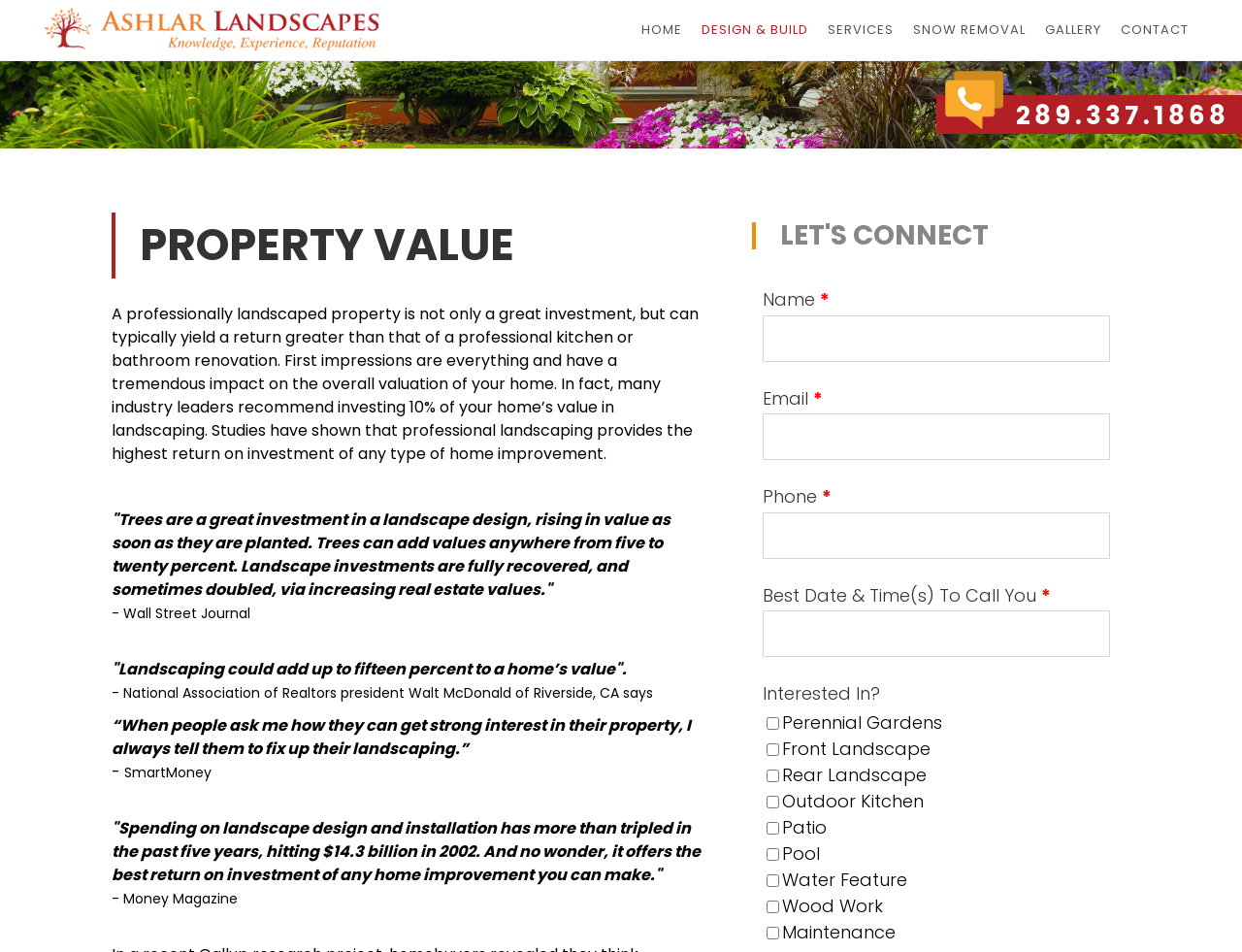Highlight the bounding box coordinates of the element that should be clicked to carry out the following instruction: "Click the HOME link". The coordinates must be given as four float numbers ranging from 0 to 1, i.e., [left, top, right, bottom].

[0.509, 0.0, 0.557, 0.063]